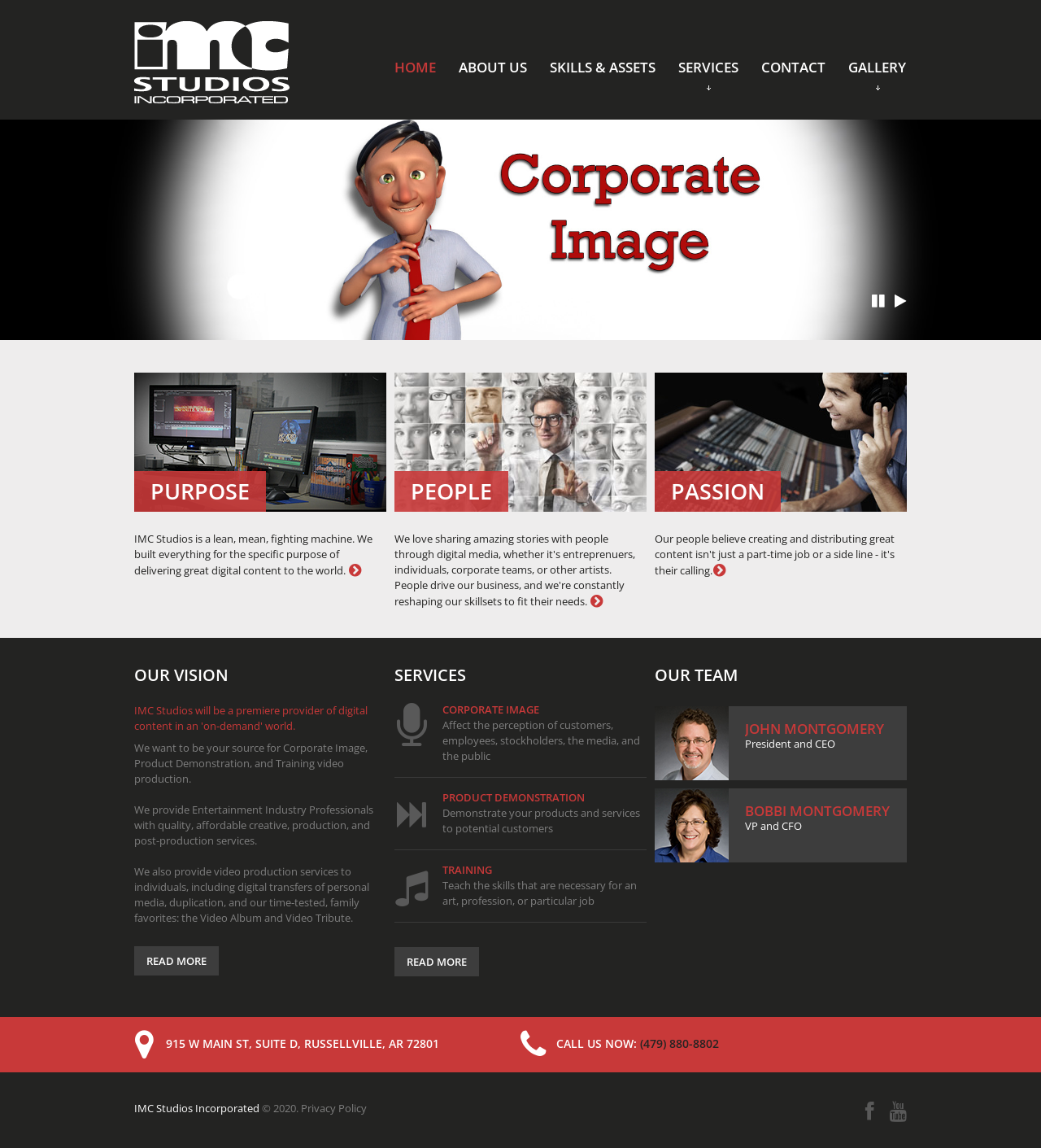Please indicate the bounding box coordinates for the clickable area to complete the following task: "Call IMC Studios now". The coordinates should be specified as four float numbers between 0 and 1, i.e., [left, top, right, bottom].

[0.615, 0.902, 0.691, 0.916]